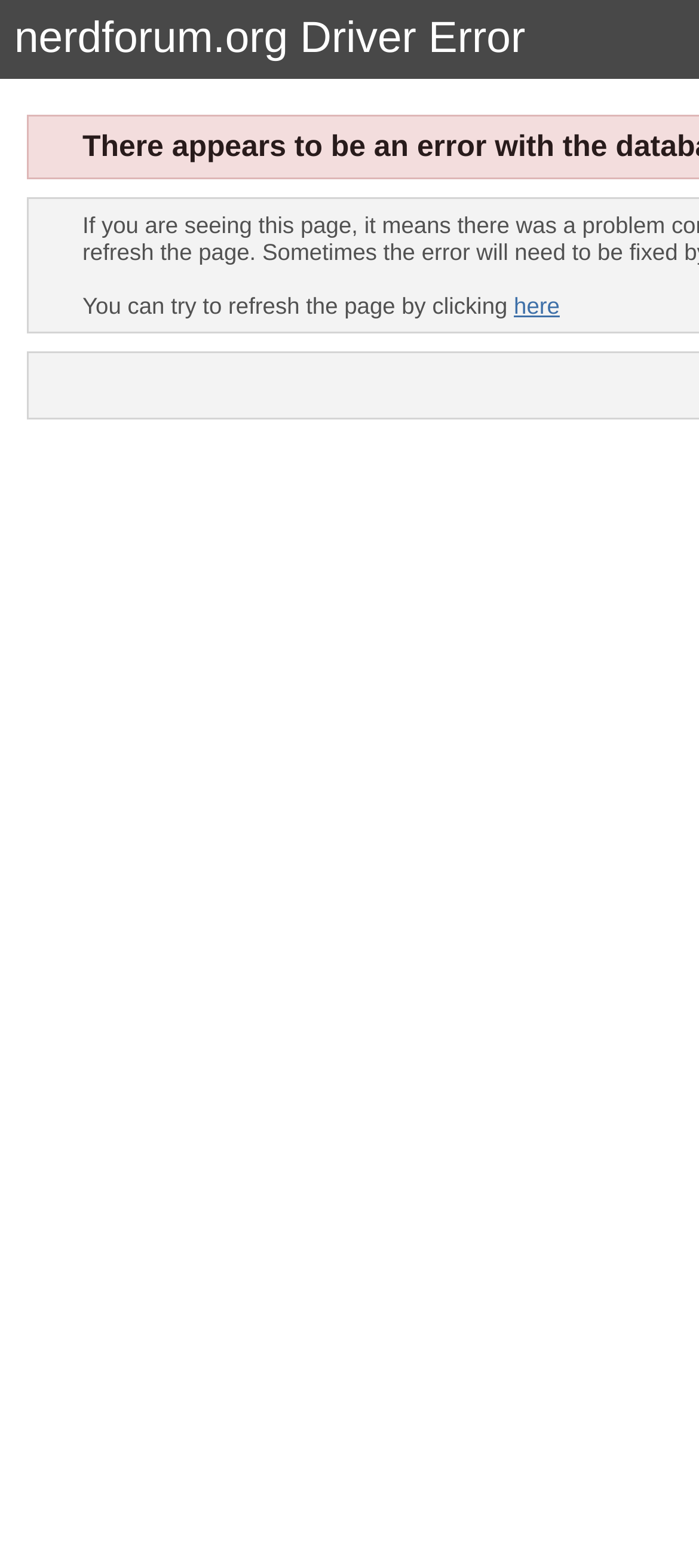Identify and provide the bounding box coordinates of the UI element described: "here". The coordinates should be formatted as [left, top, right, bottom], with each number being a float between 0 and 1.

[0.735, 0.186, 0.801, 0.204]